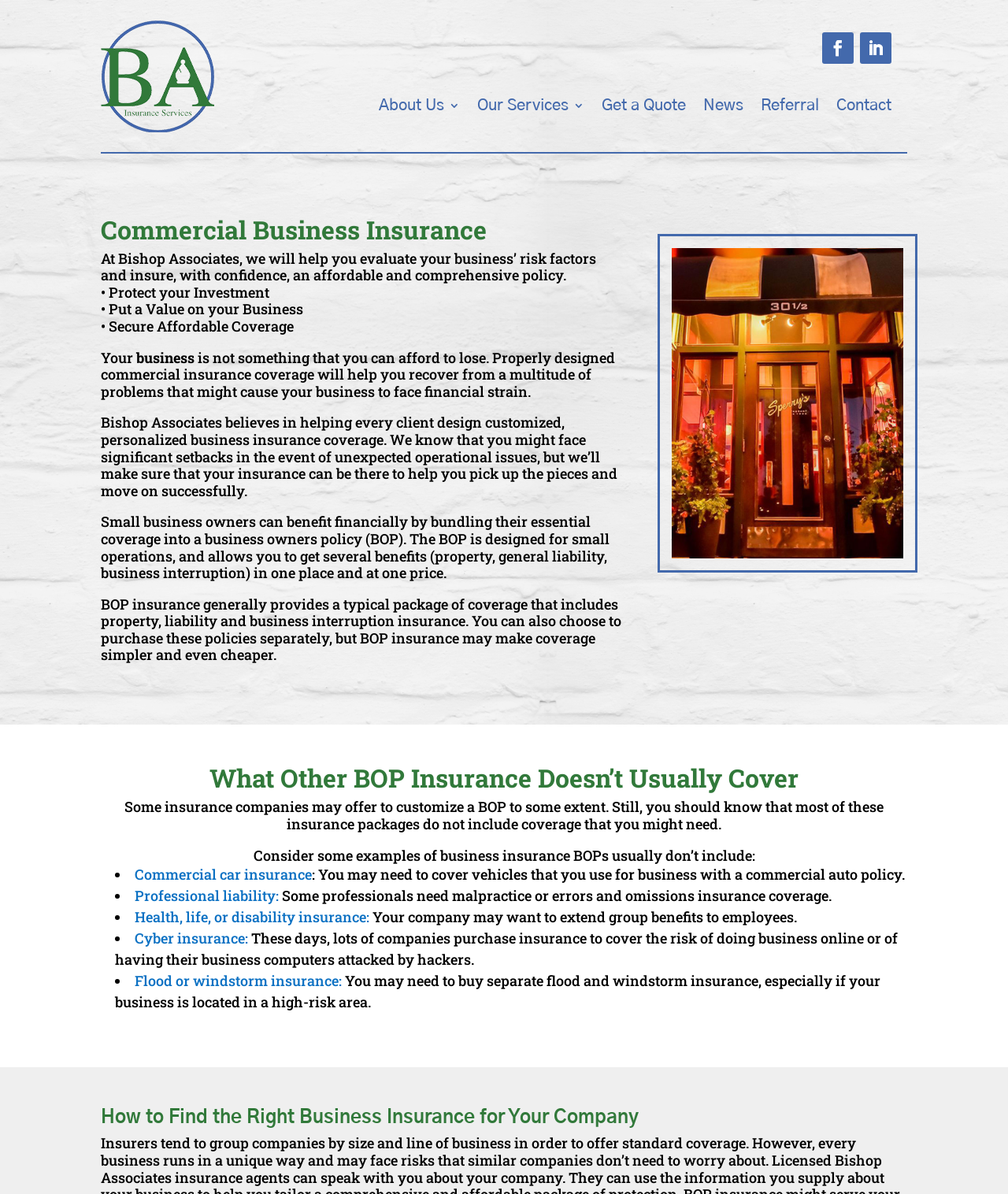Determine the bounding box coordinates of the UI element described by: "Our Services".

[0.473, 0.084, 0.58, 0.098]